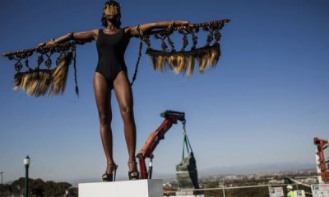Illustrate the image with a detailed caption.

The image captures a striking outdoor sculpture of a female figure, posed dramatically with arms extended wide. The figure, adorned in a black swimsuit, showcases a unique costume featuring elements that resemble flowing hair or feathers, adding a sense of movement and vibrancy. In the background, industrial machinery can be seen in action, hinting at a dynamic urban environment. The bright blue sky enhances the scene, contrasting beautifully with the earthy tones of the figure and the surrounding landscape. This artwork appears to convey themes of strength and resilience, encapsulating an intersection of art and contemporary societal commentary.